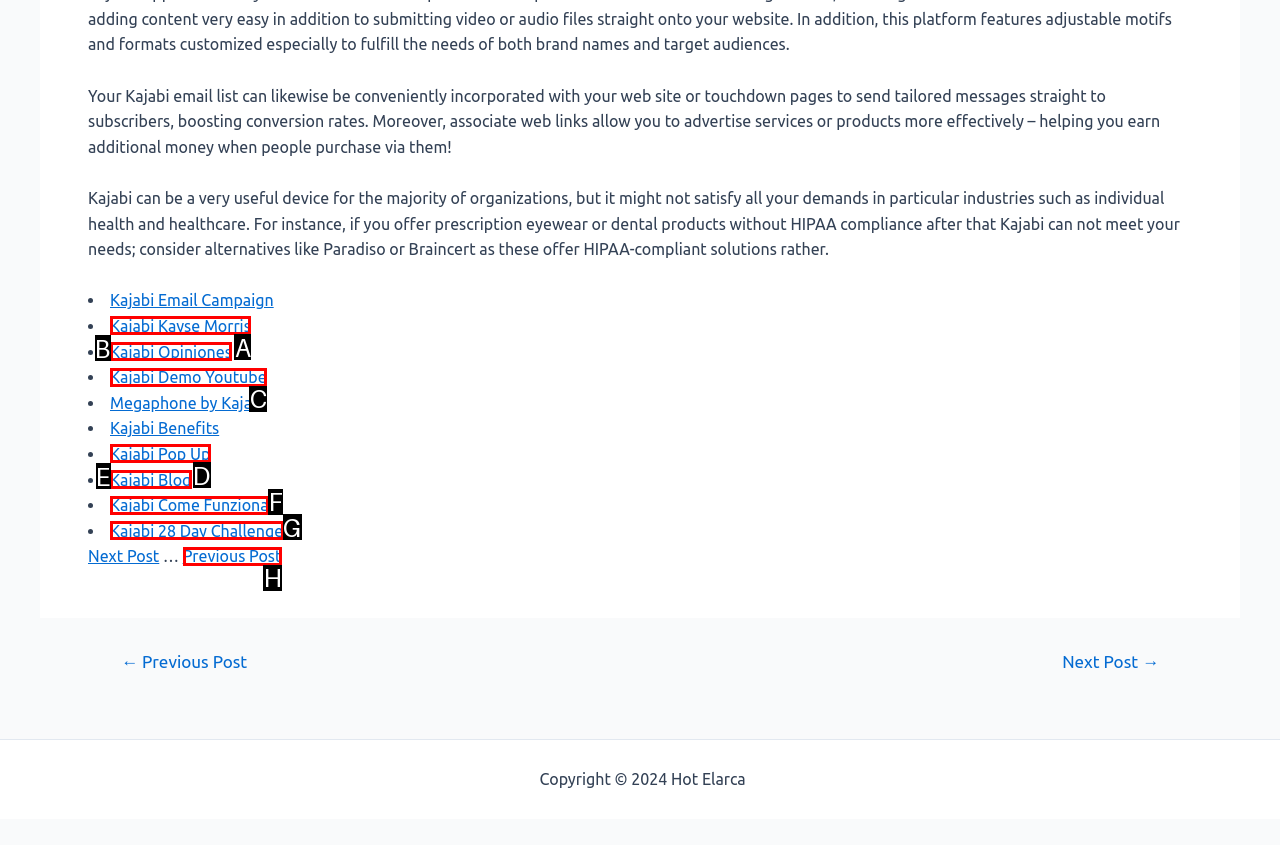Point out the option that needs to be clicked to fulfill the following instruction: Check Previous Post
Answer with the letter of the appropriate choice from the listed options.

H